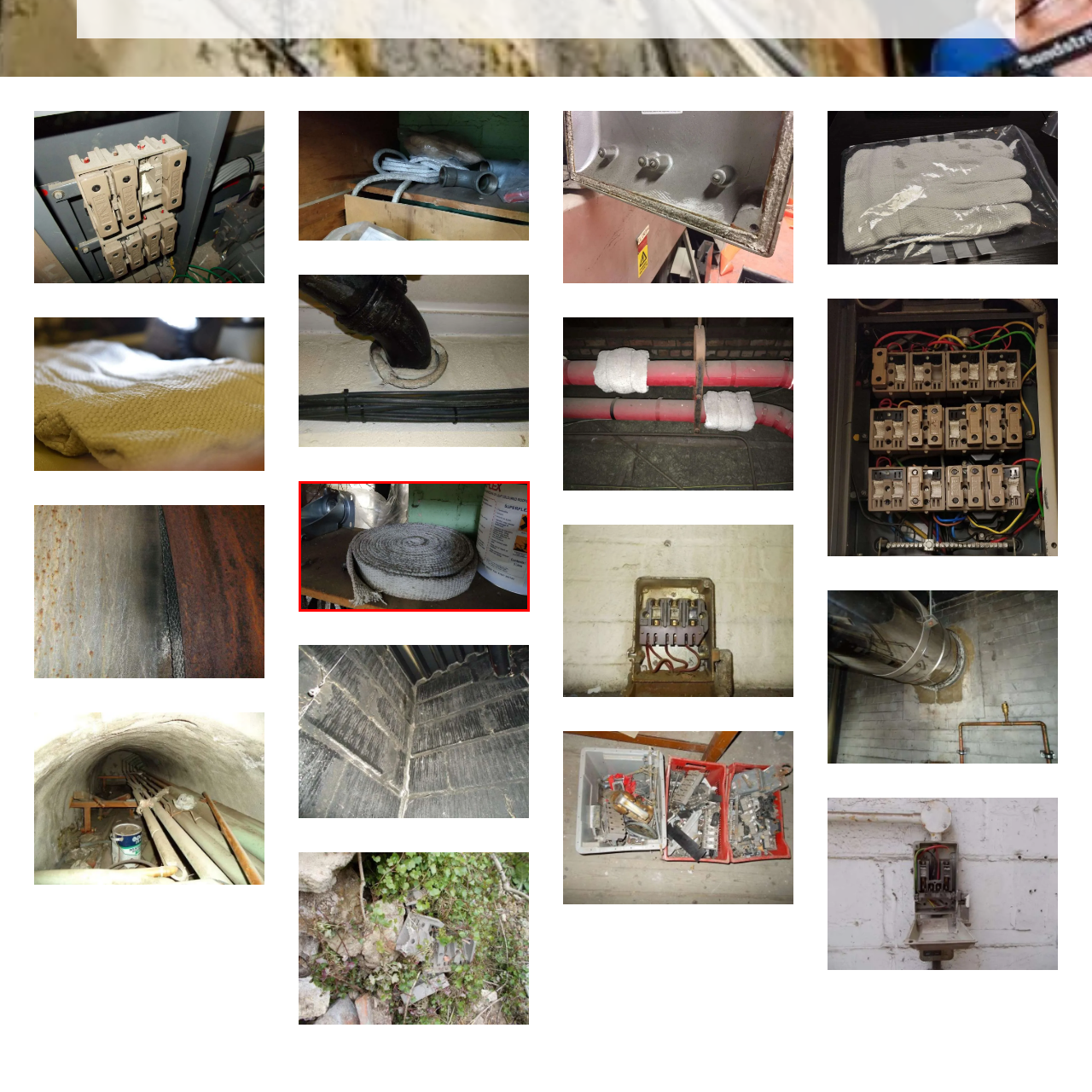Craft a comprehensive description of the image located inside the red boundary.

The image features a neatly coiled length of woven asbestos rope, laid on a wooden shelf in a dimly lit environment. This particular type of rope appears to be chrysotile white asbestos, known for its durability and heat resistance, often used in industrial settings. Adjacent to the rope, one can observe a container that may contain related materials, indicative of a workshop or maintenance area, emphasizing the practical applications of asbestos materials in construction and electrical work. The overall setting suggests an environment where these materials were once commonly utilized, reflecting both historical significance and the careful handling of asbestos products today.